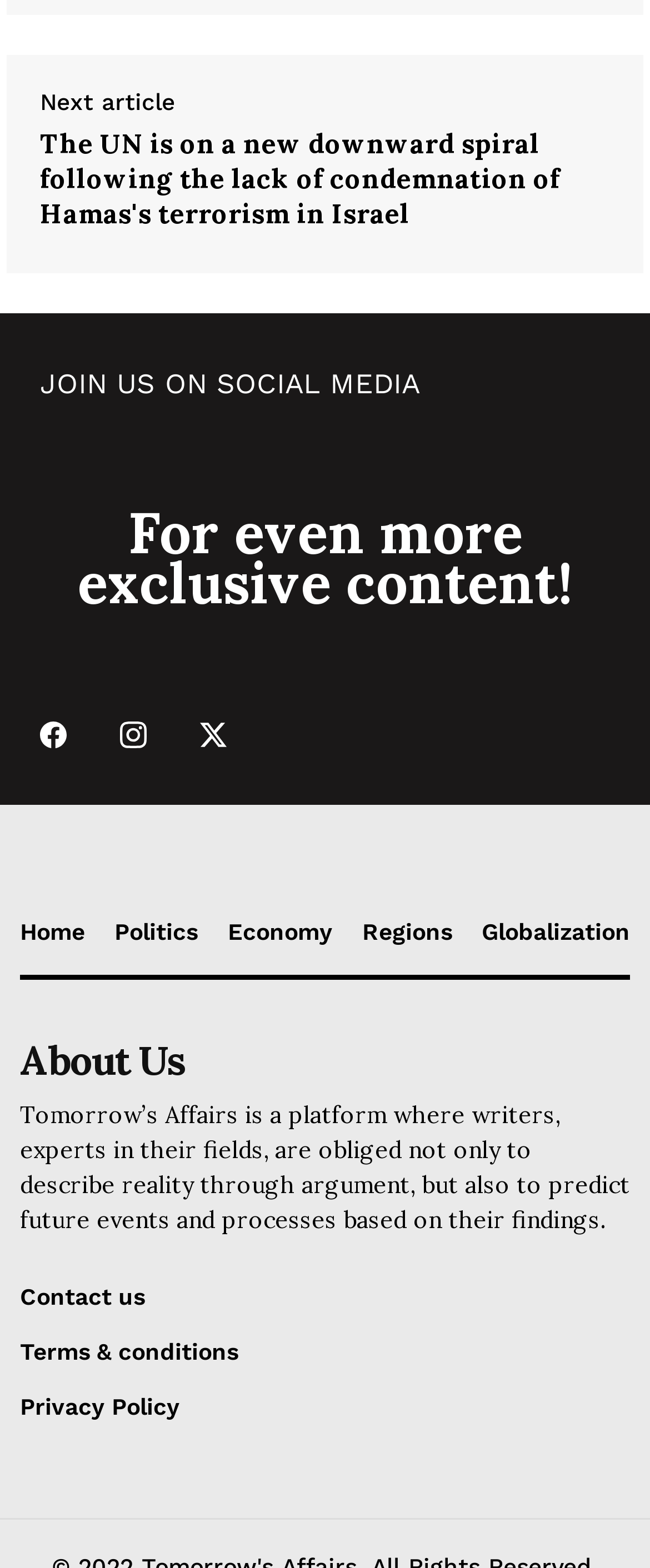What is the title of the article?
Based on the screenshot, answer the question with a single word or phrase.

The UN is on a new downward spiral